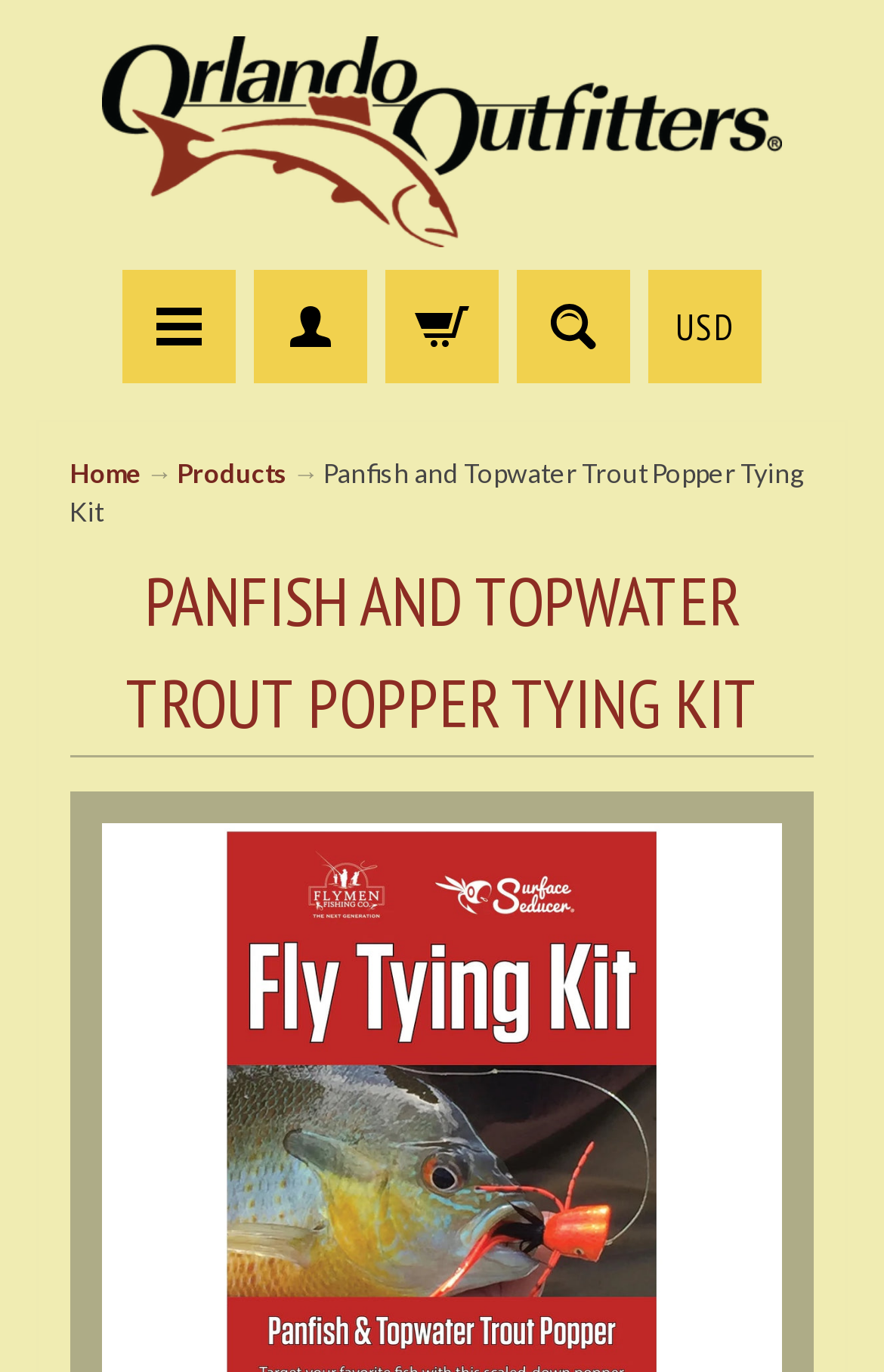Find the bounding box coordinates for the area that should be clicked to accomplish the instruction: "go to Orlando Outfitters".

[0.115, 0.026, 0.885, 0.18]